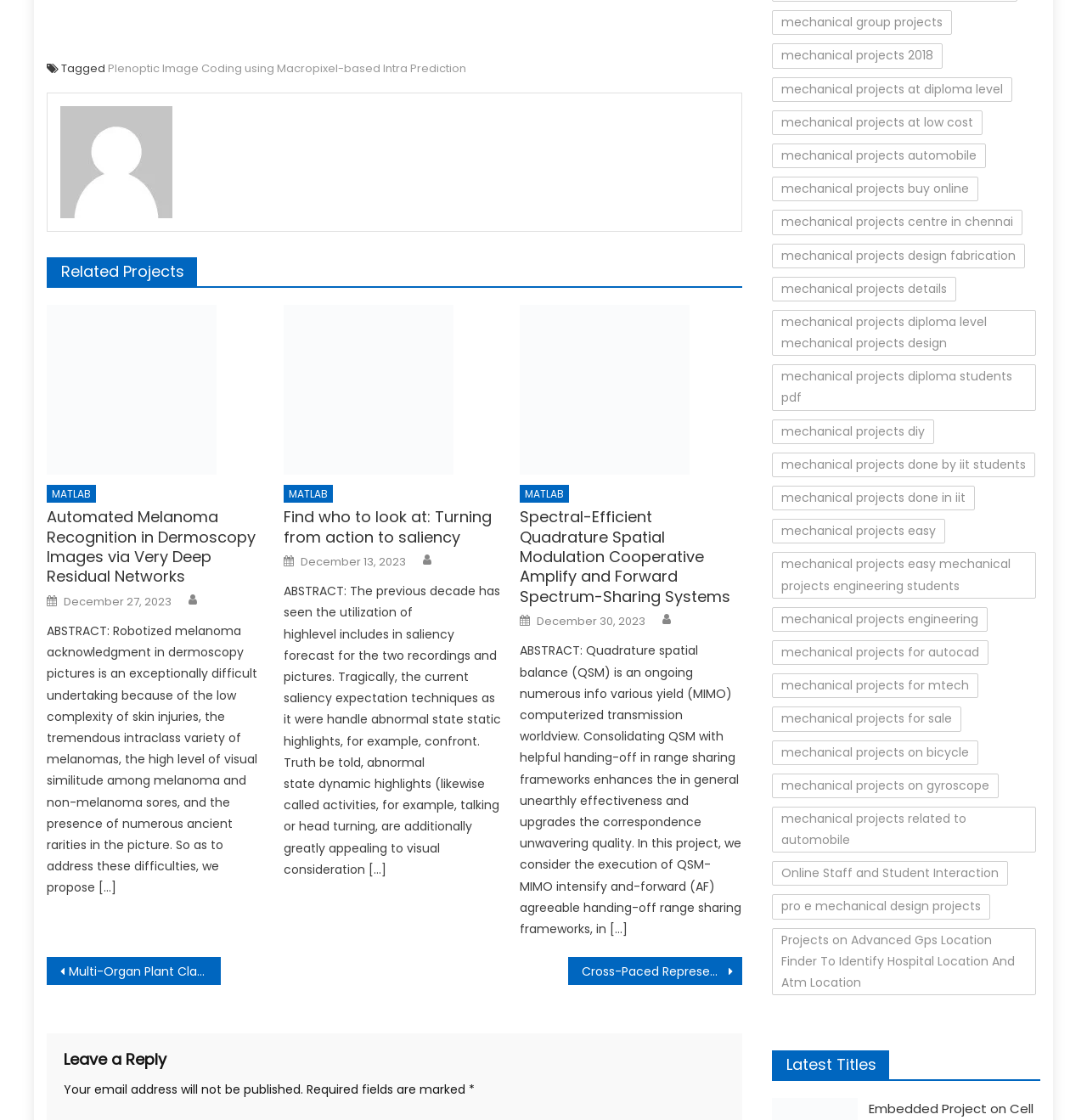What is the date of the second project?
Based on the image, please offer an in-depth response to the question.

I found the date of the second project by looking at the link element with the text 'December 27, 2023' which is a child of the static text element with the text 'Posted on'.